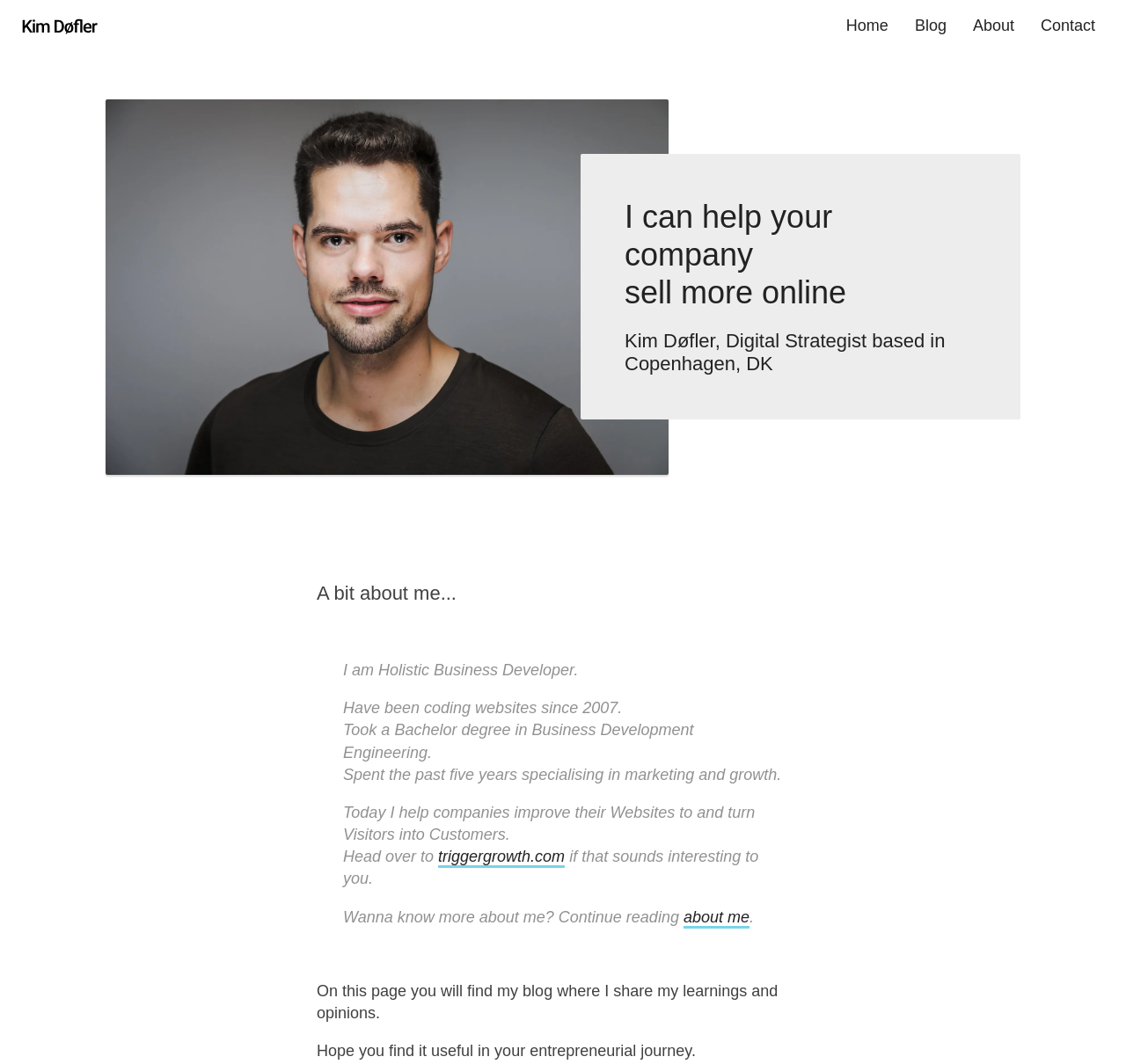Using the element description: "triggergrowth.com", determine the bounding box coordinates. The coordinates should be in the format [left, top, right, bottom], with values between 0 and 1.

[0.389, 0.797, 0.502, 0.816]